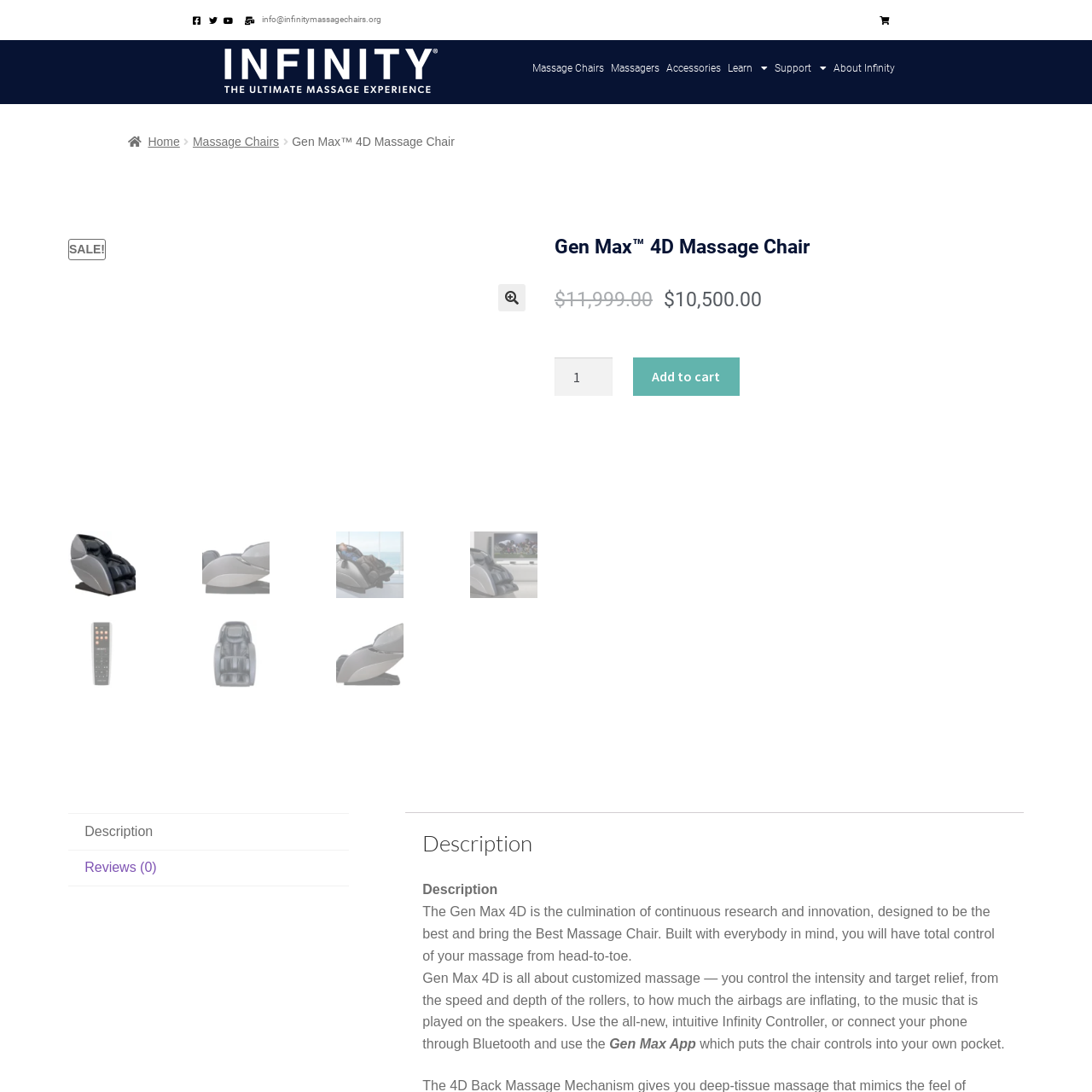Direct your attention to the image within the red boundary and answer the question with a single word or phrase:
Is the massage chair made of high-quality materials?

Yes